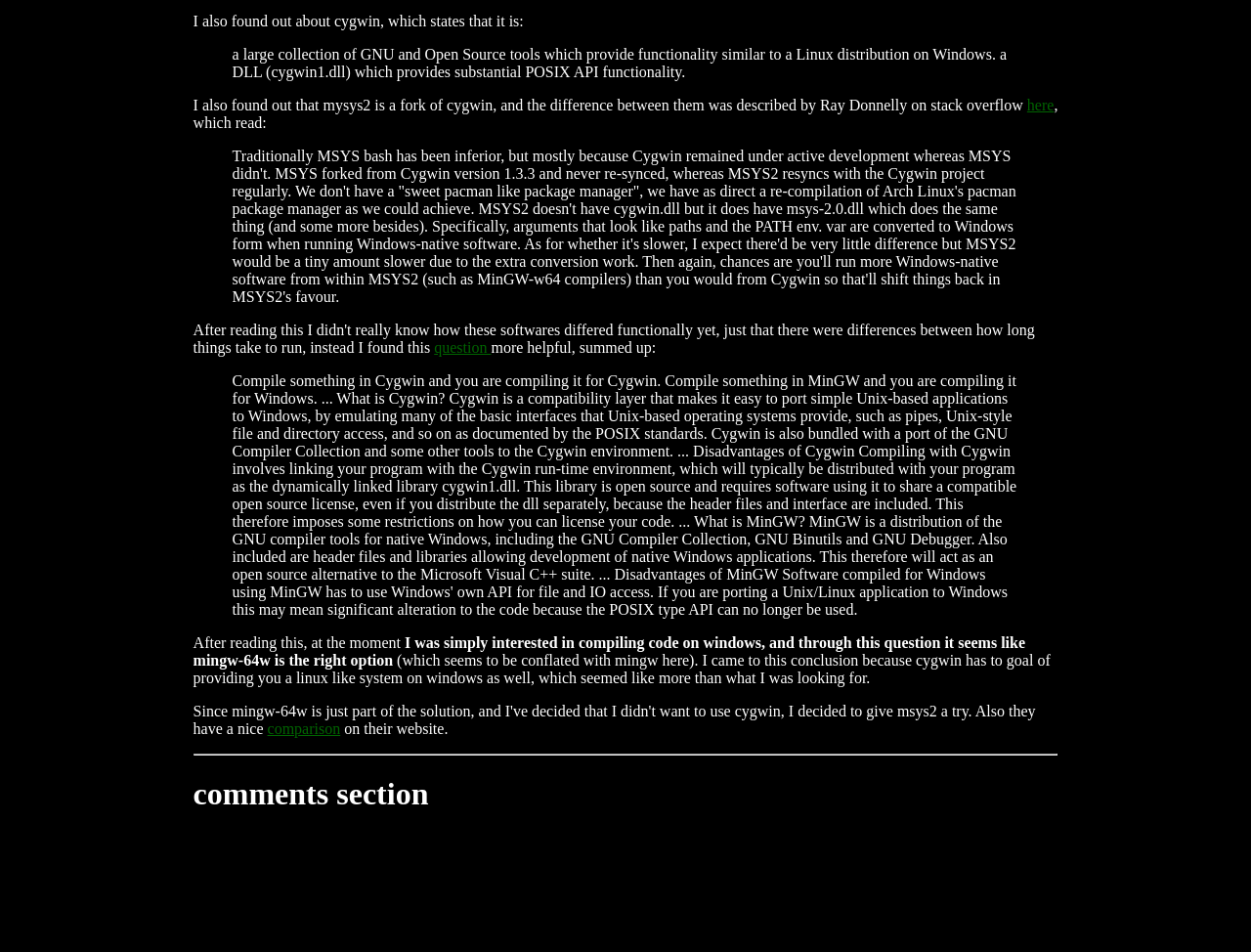Identify the bounding box for the UI element described as: "comparison". The coordinates should be four float numbers between 0 and 1, i.e., [left, top, right, bottom].

[0.214, 0.756, 0.272, 0.774]